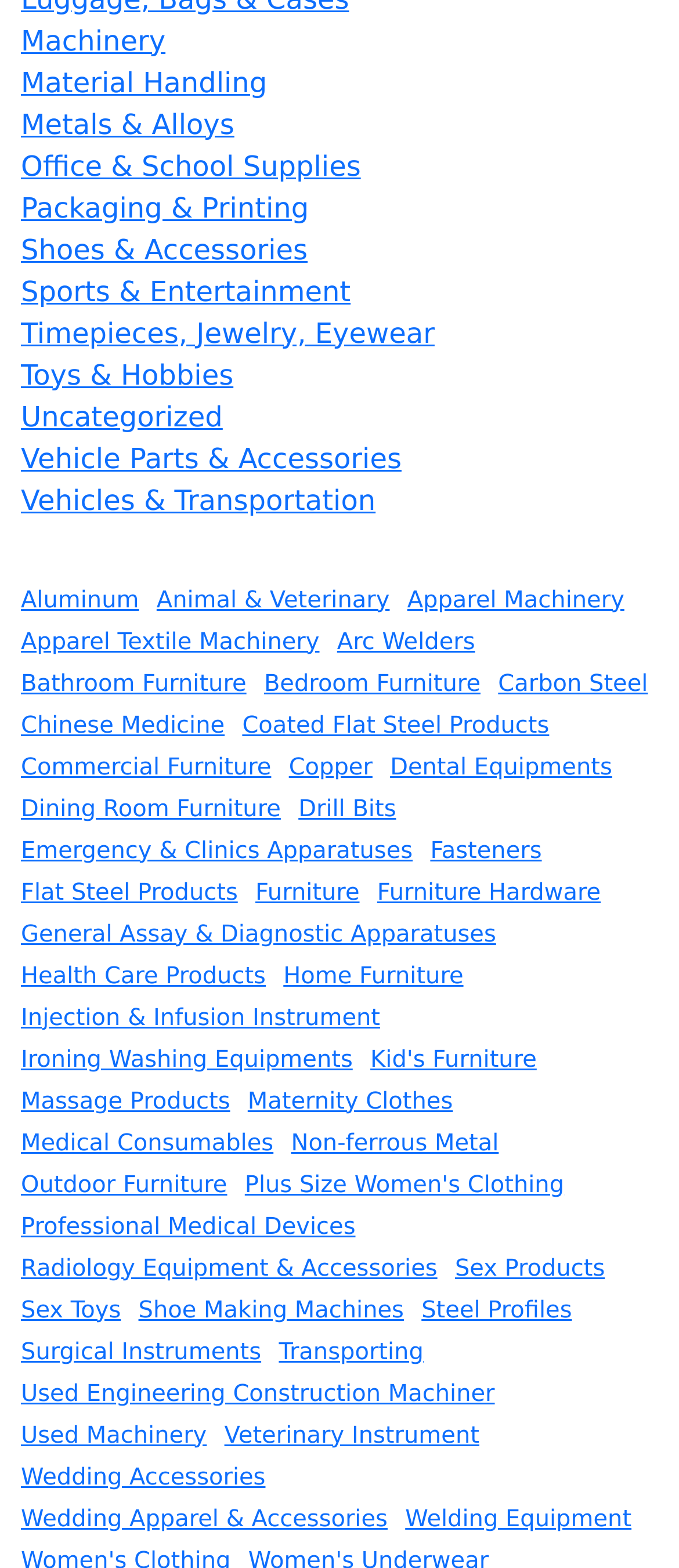Please identify the bounding box coordinates for the region that you need to click to follow this instruction: "Browse Aluminum products".

[0.031, 0.372, 0.205, 0.395]